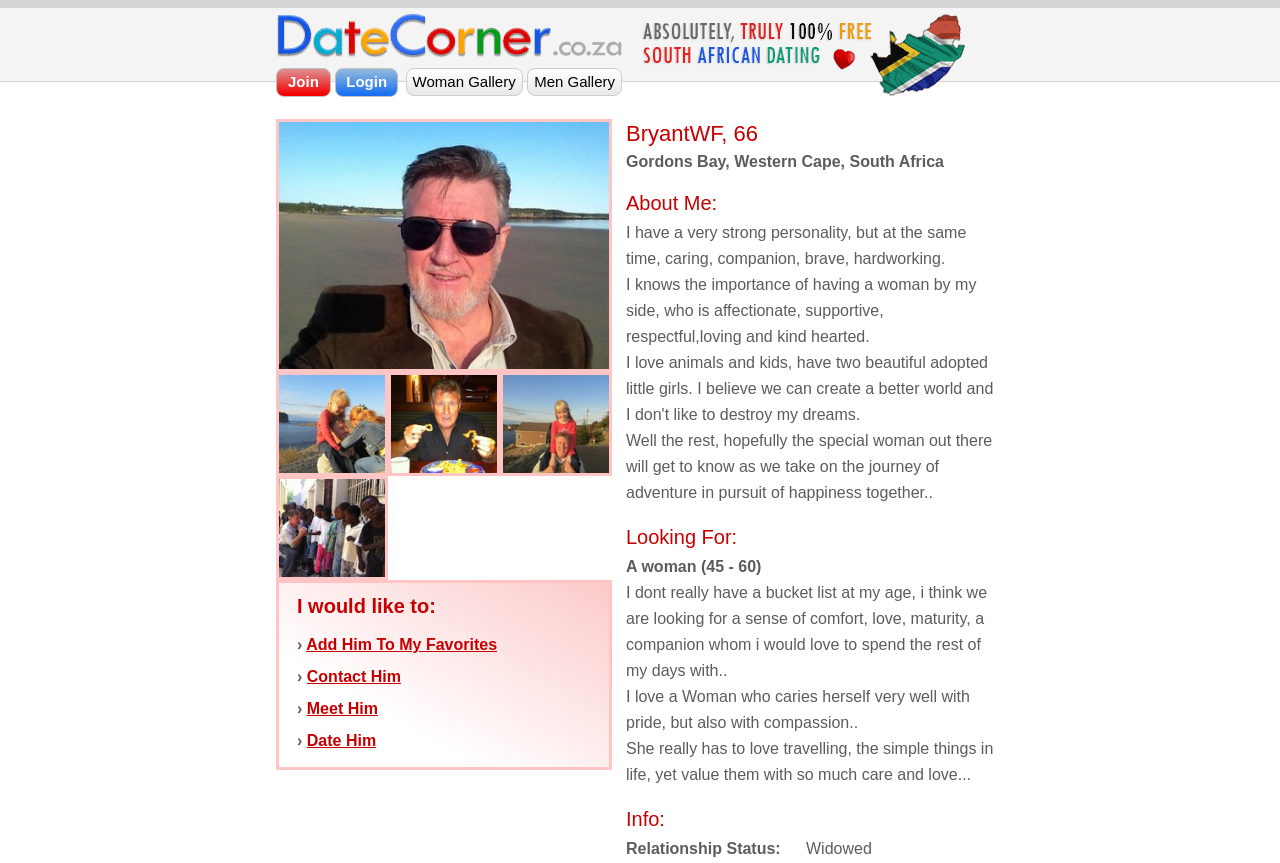Provide a short answer using a single word or phrase for the following question: 
What is BryantWF's relationship status?

Widowed